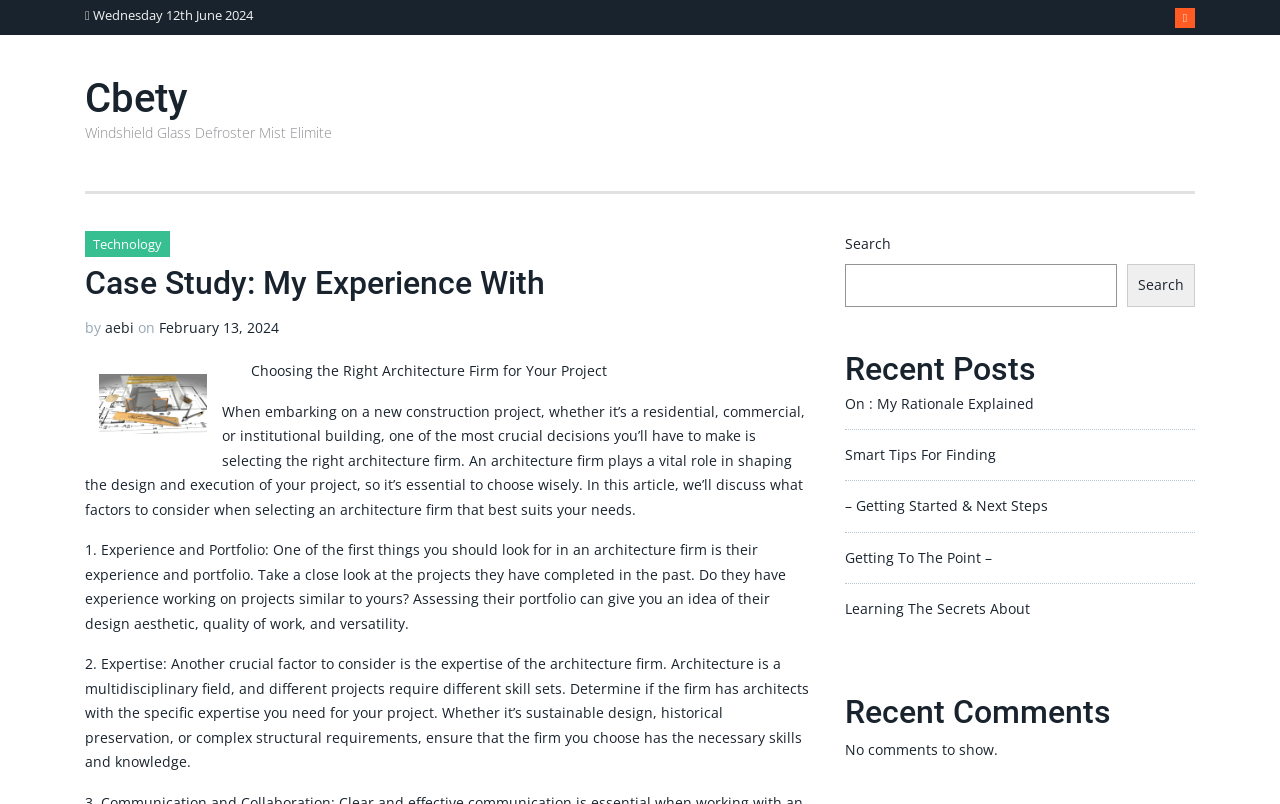Using the information in the image, give a detailed answer to the following question: What is the date of the case study?

I found the date of the case study by looking at the text 'by aebi on February 13, 2024' which is located below the heading 'Case Study: My Experience With'.